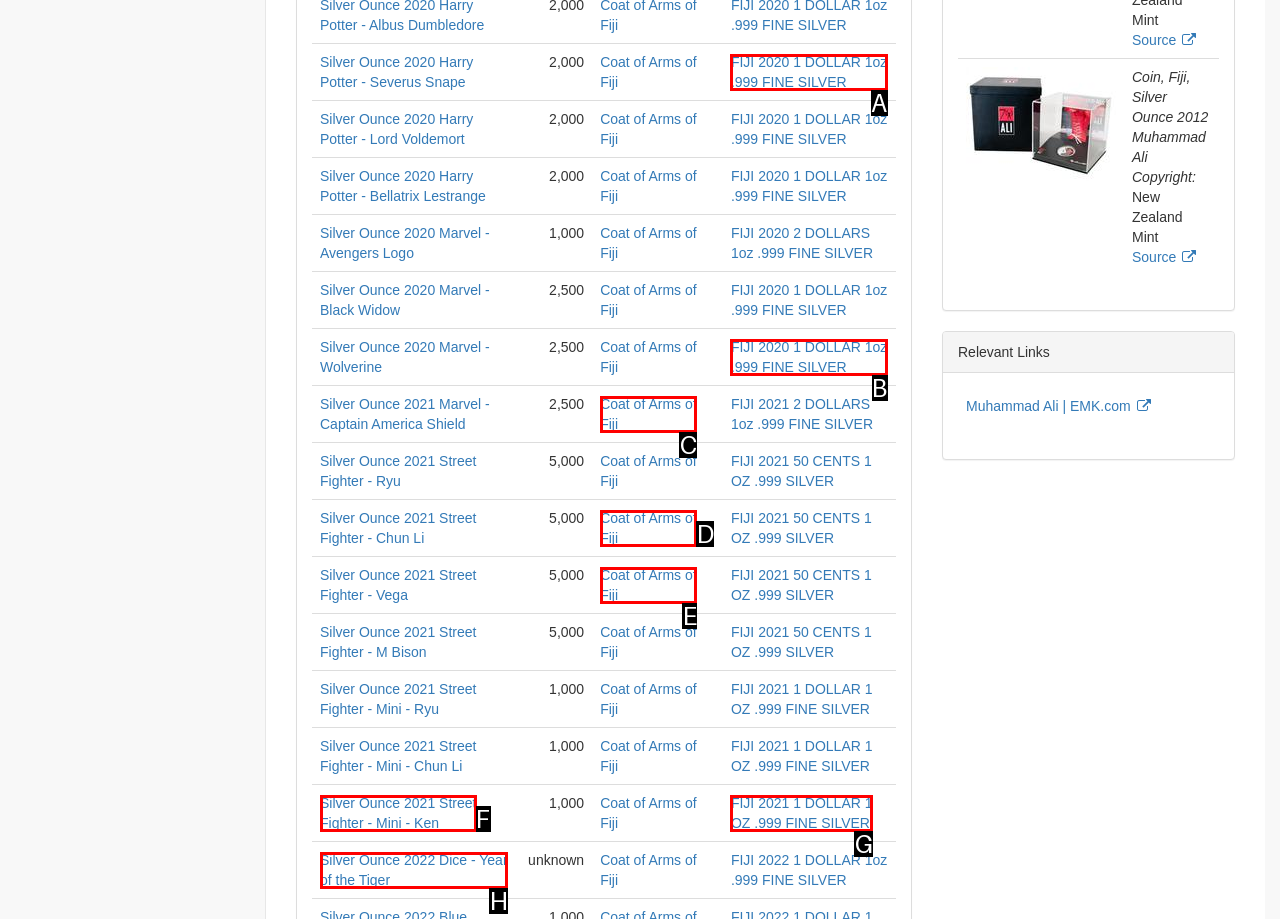Tell me which option I should click to complete the following task: View FIJI 2020 1 DOLLAR 1oz.999 FINE SILVER Answer with the option's letter from the given choices directly.

A